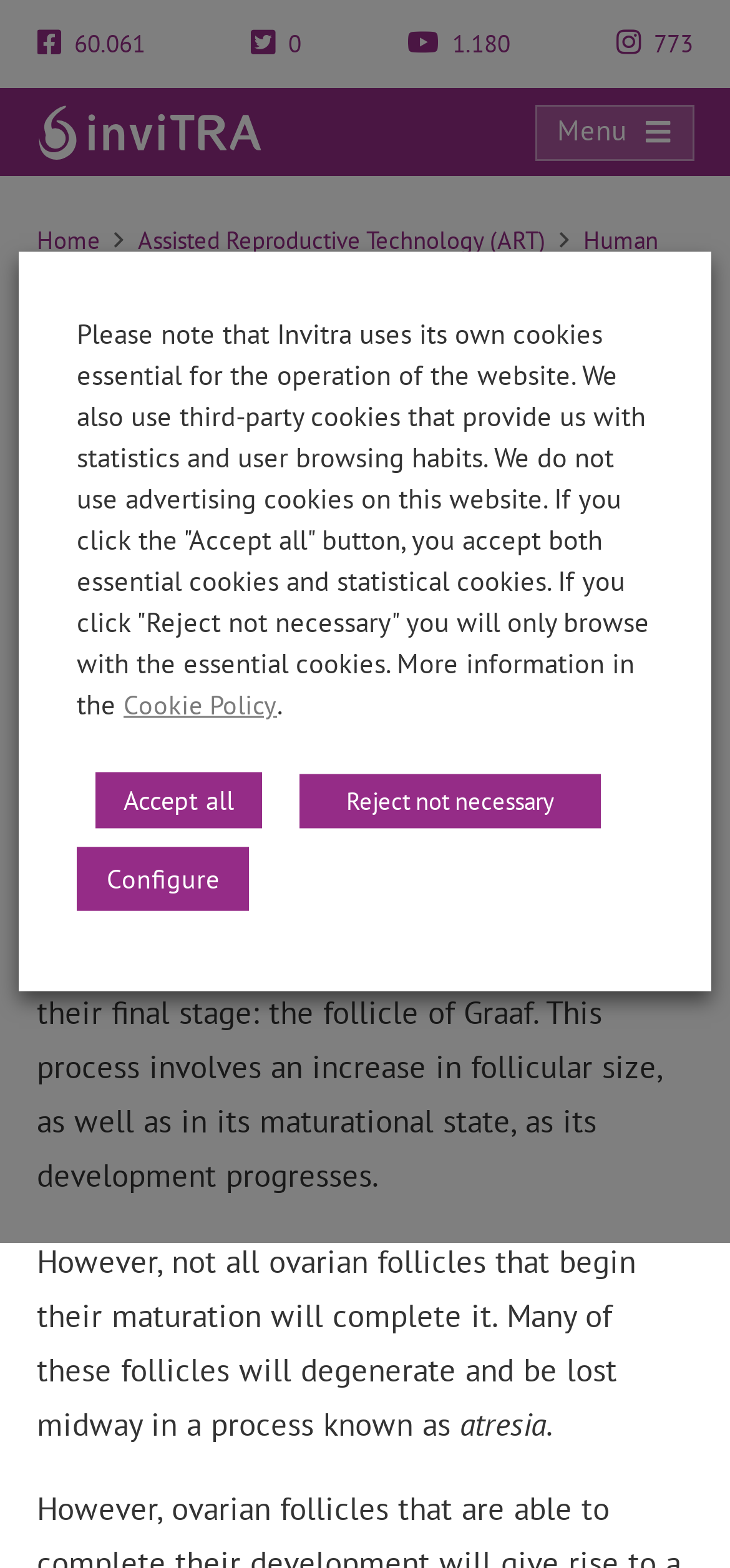Locate the bounding box coordinates of the element I should click to achieve the following instruction: "Click the Menu button".

[0.732, 0.066, 0.95, 0.102]